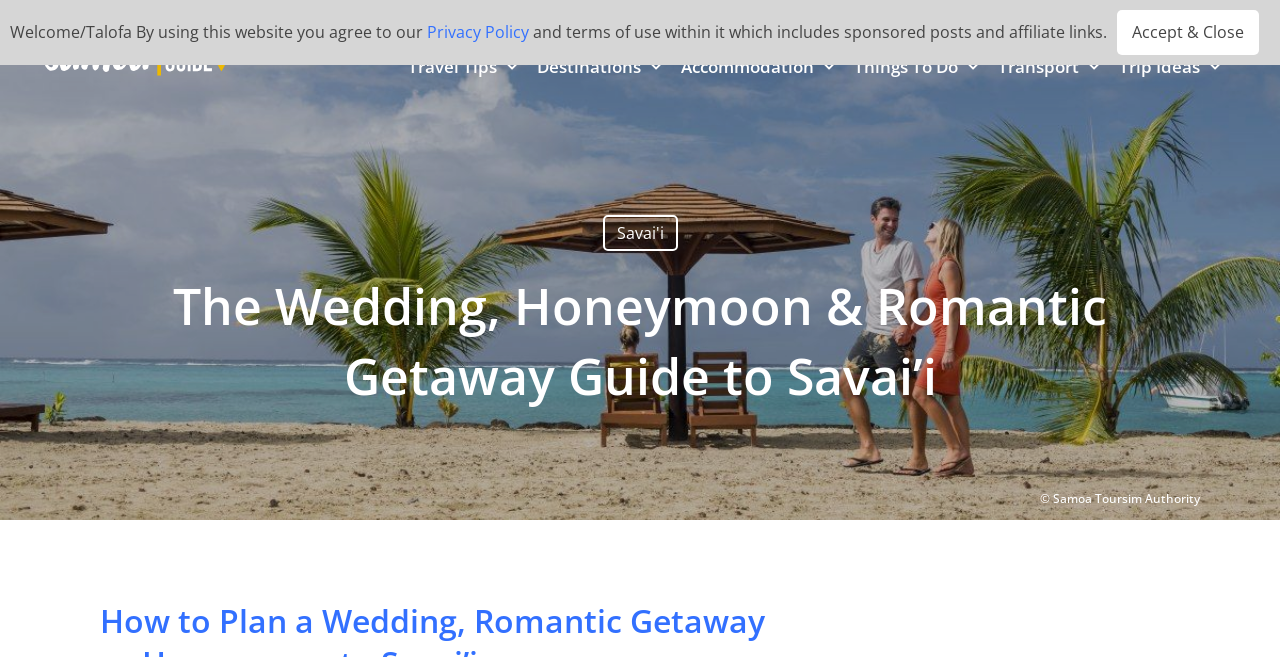Please provide the bounding box coordinates for the element that needs to be clicked to perform the following instruction: "Learn about travel tips". The coordinates should be given as four float numbers between 0 and 1, i.e., [left, top, right, bottom].

[0.319, 0.087, 0.404, 0.117]